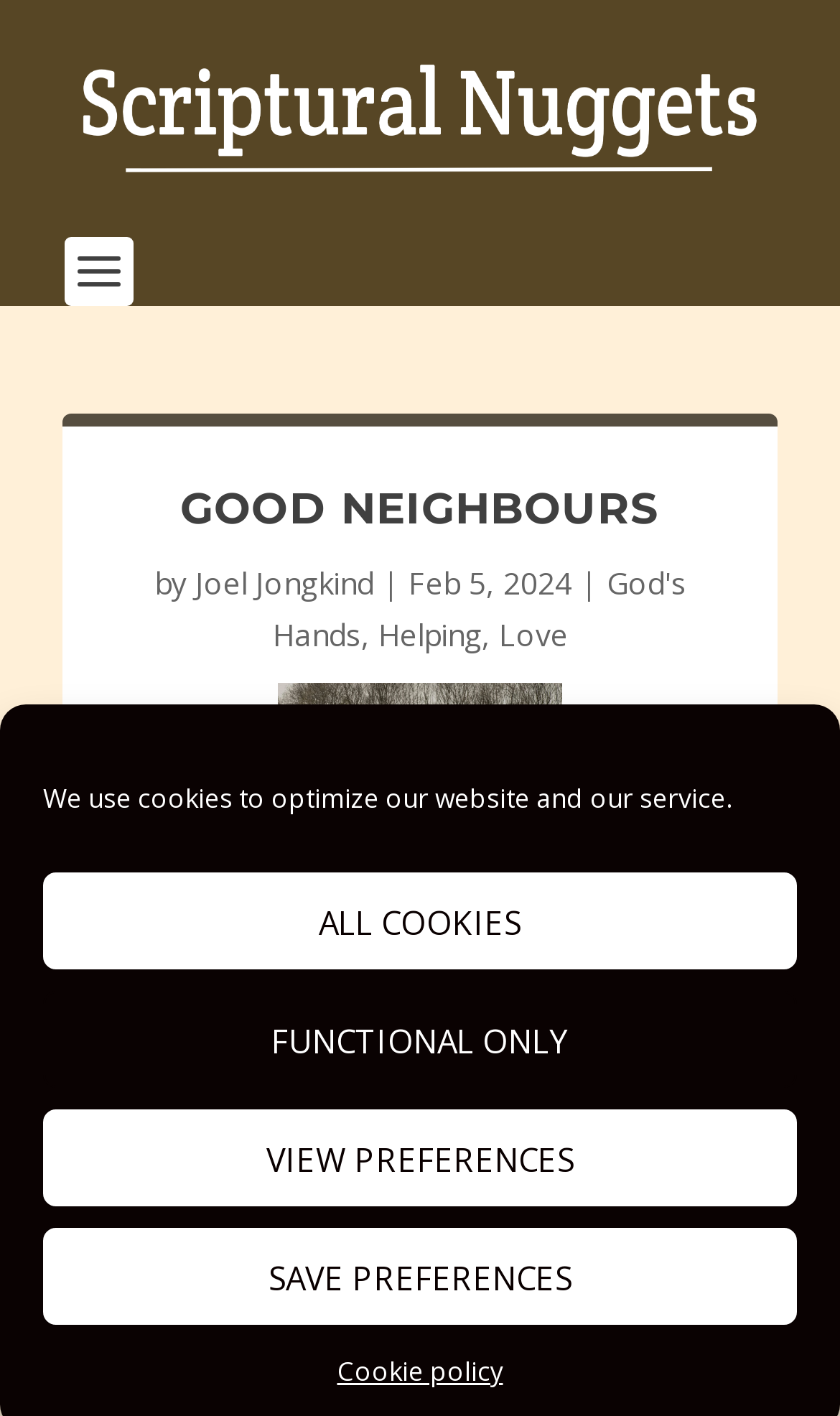By analyzing the image, answer the following question with a detailed response: What are the three links mentioned below the author's name?

I found the three links by looking at the elements below the author's name, which are 'God's Hands', 'Helping', and 'Love', and appear to be related to the main topic of the article.